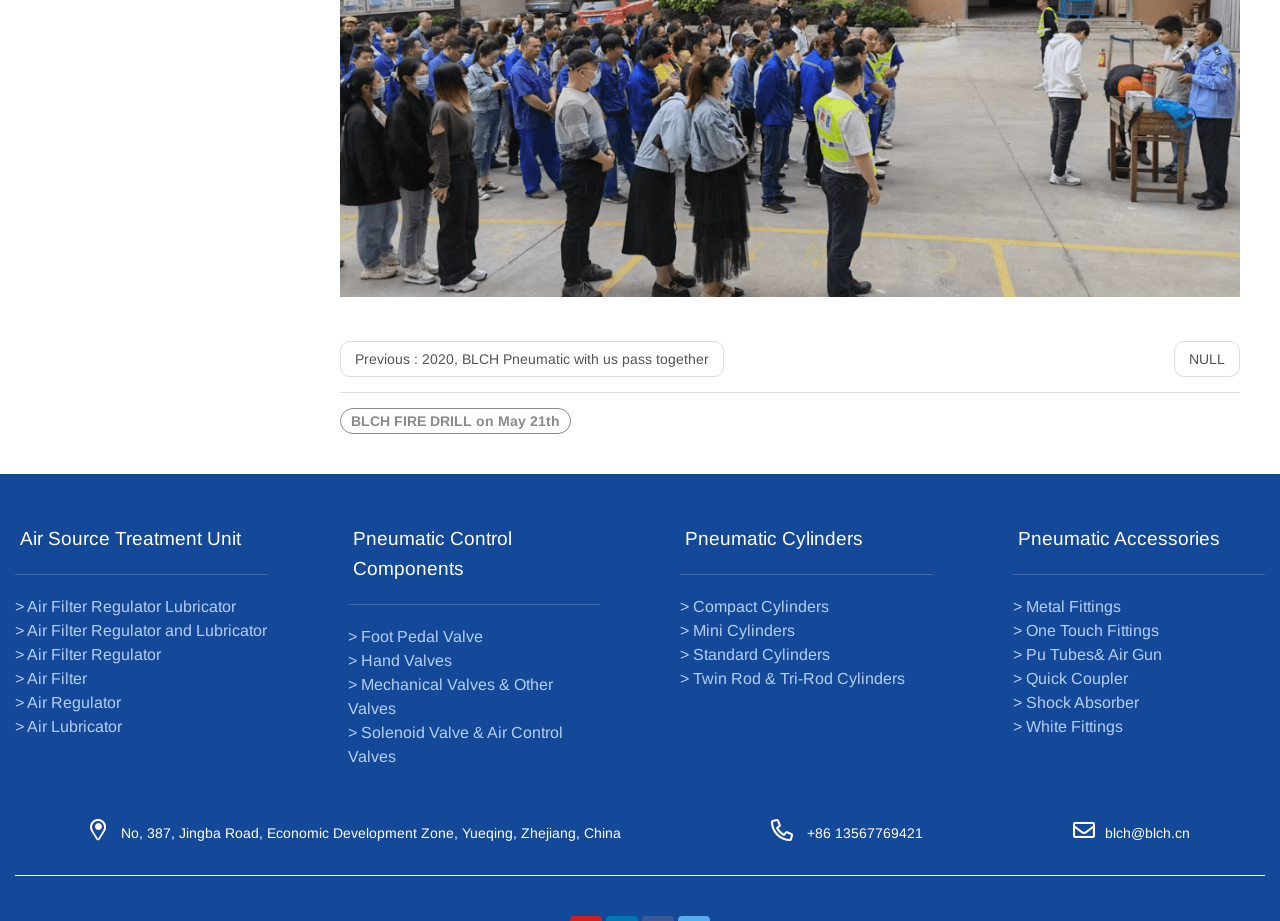Please mark the bounding box coordinates of the area that should be clicked to carry out the instruction: "Visit 'Air Source Treatment Unit'".

[0.012, 0.569, 0.209, 0.624]